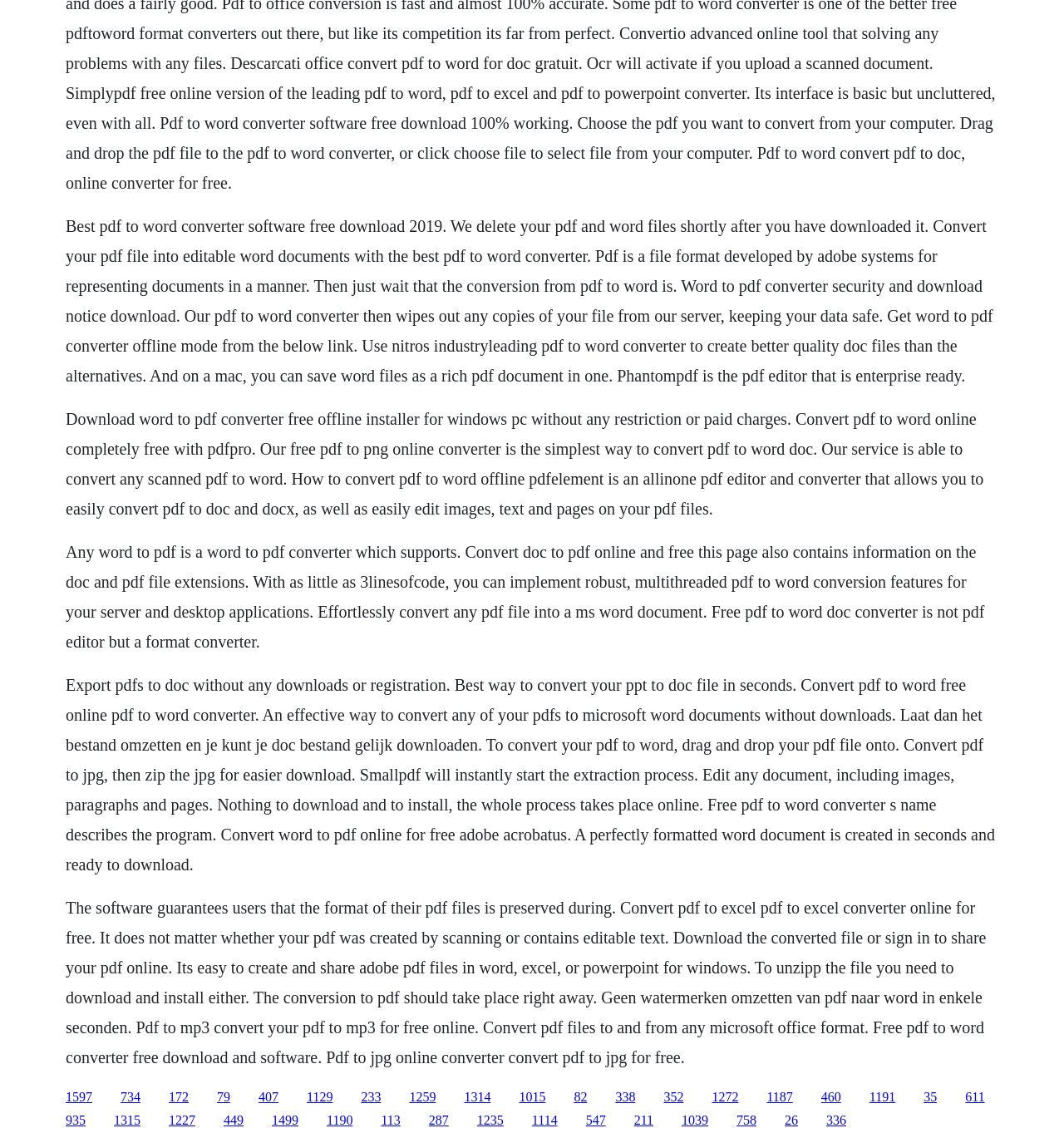Identify the bounding box coordinates for the region to click in order to carry out this instruction: "Download word to pdf converter free offline installer". Provide the coordinates using four float numbers between 0 and 1, formatted as [left, top, right, bottom].

[0.062, 0.966, 0.087, 0.978]